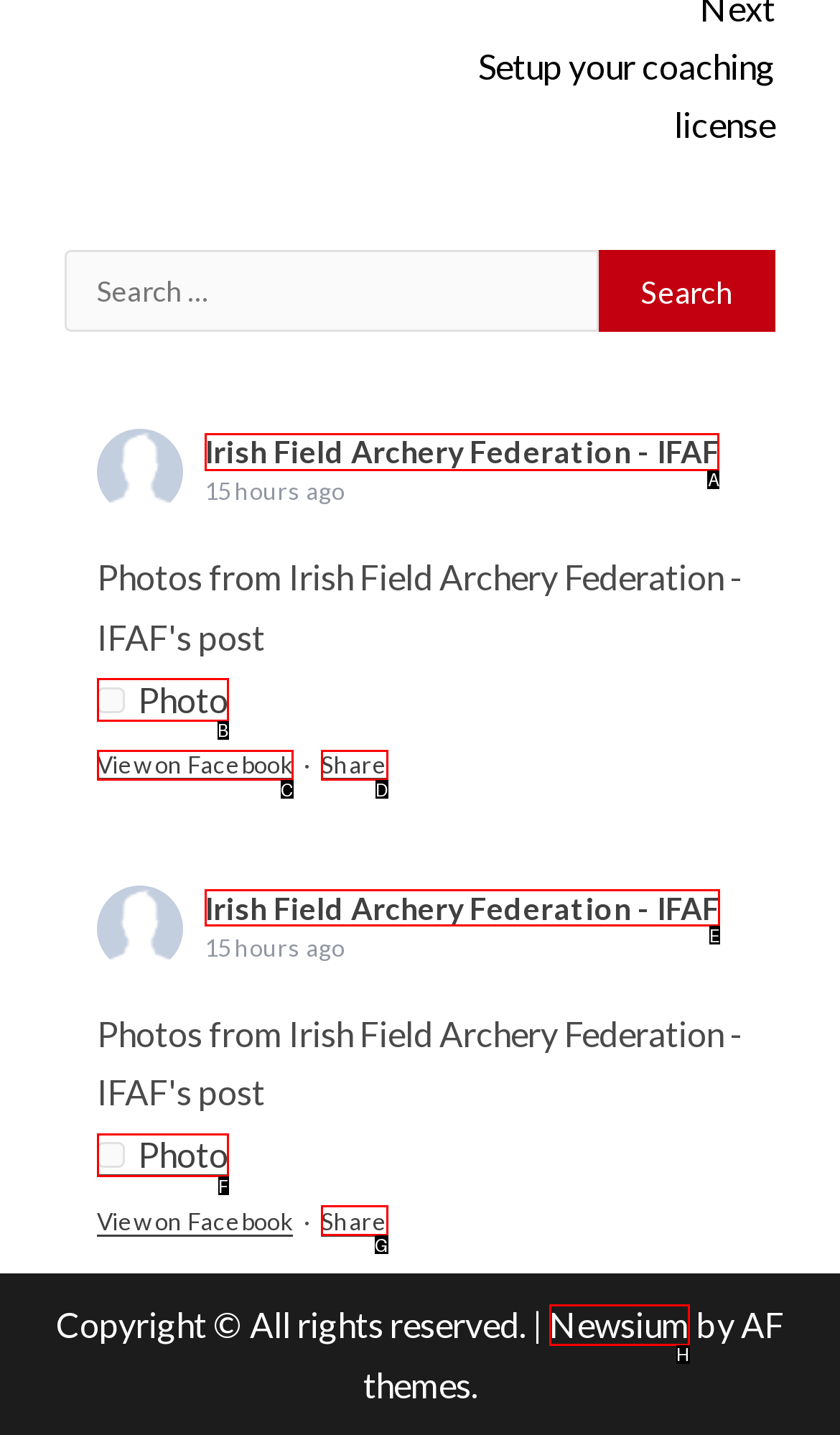To complete the instruction: Visit Irish Field Archery Federation - IFAF, which HTML element should be clicked?
Respond with the option's letter from the provided choices.

A